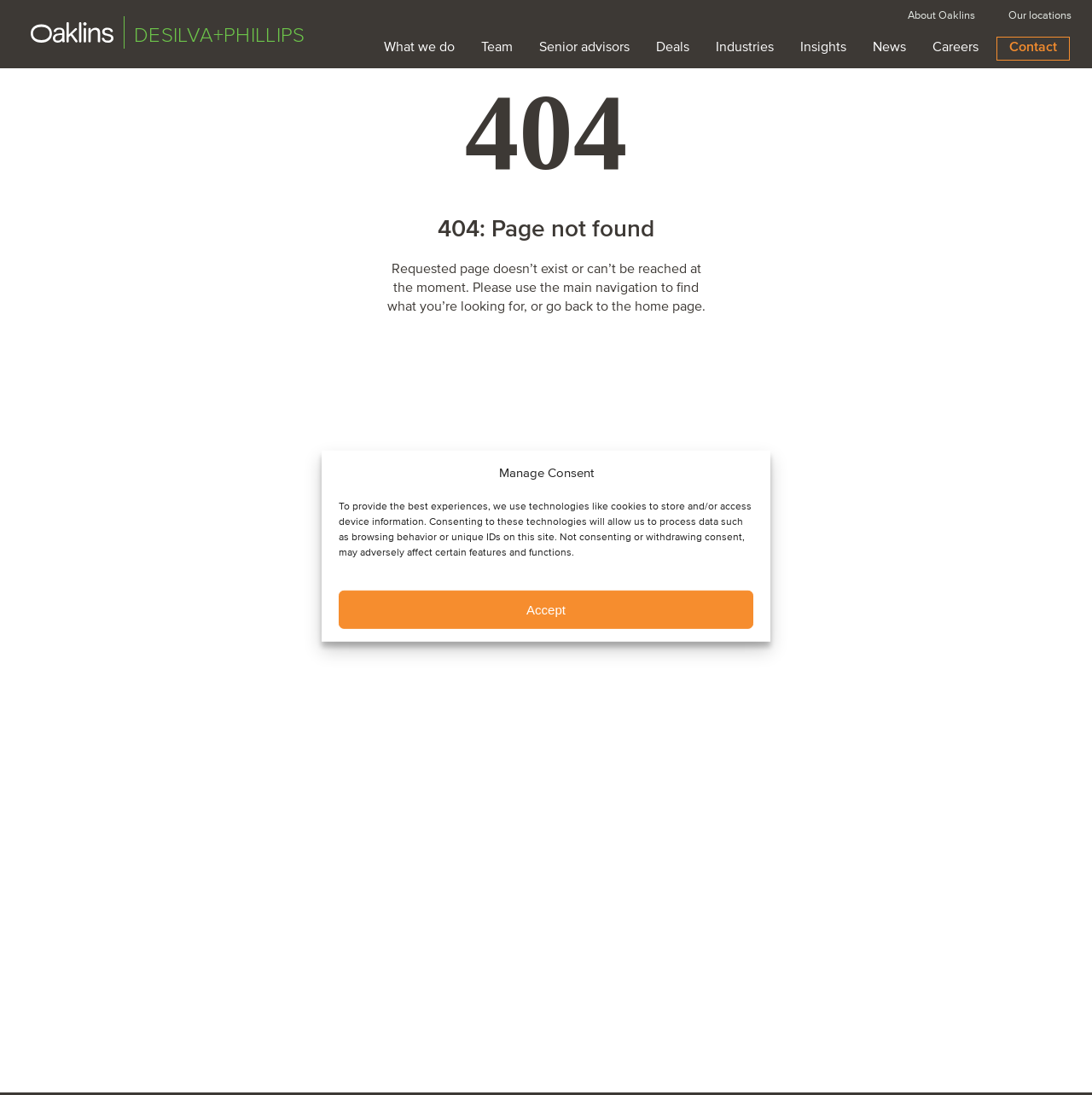What is the name of the company displayed on the page?
Use the image to answer the question with a single word or phrase.

DeSilva+Phillips